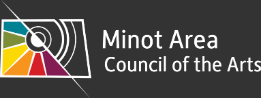Generate an in-depth description of the image.

This image features the logo of the Minot Area Council of the Arts, showcasing a creative and colorful design that reflects the organization's commitment to artistic expression and community engagement. The logo is composed of vibrant, geometric shapes representing various elements of art, set against a sleek, modern backdrop. The text "Minot Area Council of the Arts" is prominently displayed beside the logo, emphasizing the organization's mission to foster cultural diversity and support local artists. This visual identity symbolizes the council's dedication to bringing art and culture to the Minot community and enhancing the local arts scene.